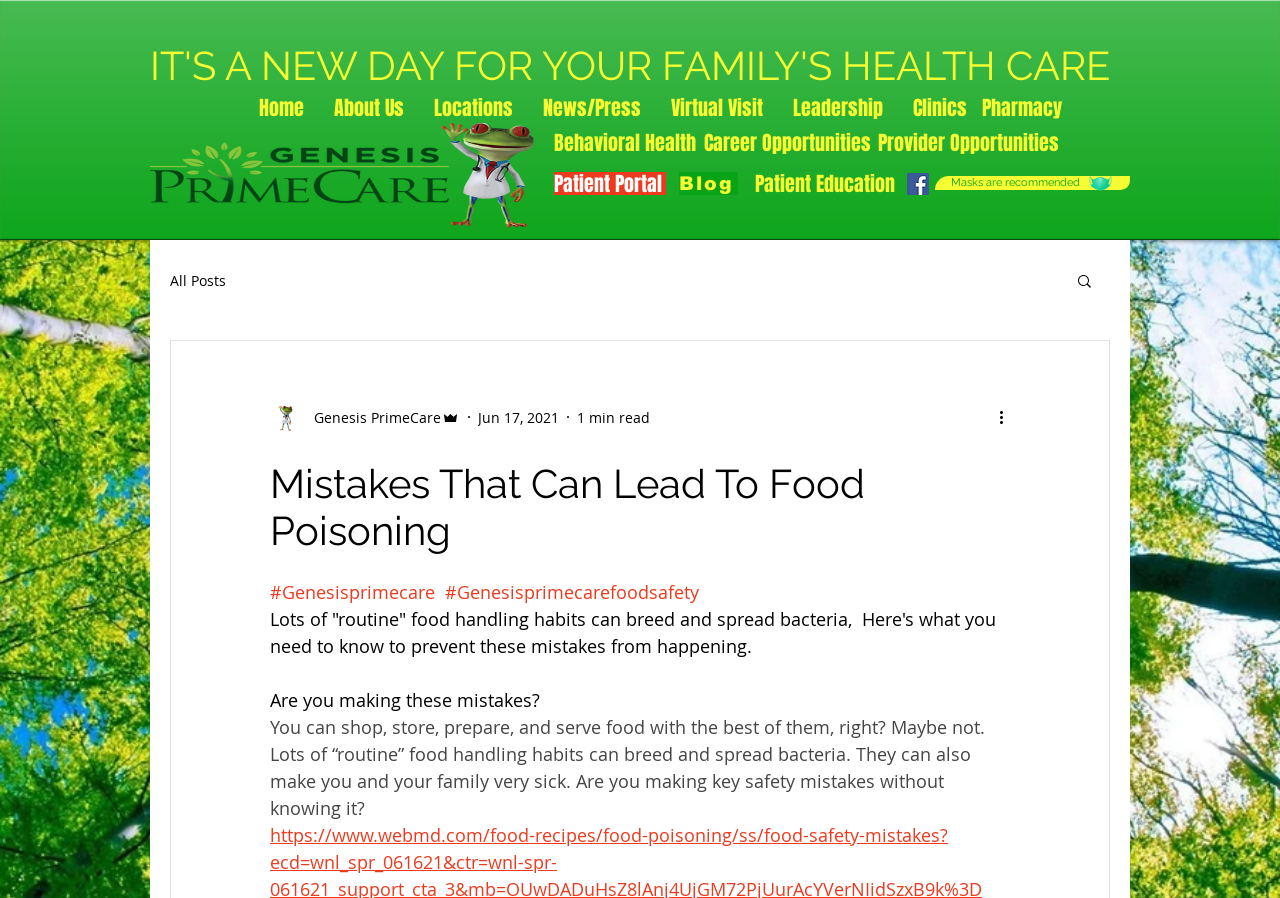From the webpage screenshot, predict the bounding box of the UI element that matches this description: "Blog".

[0.53, 0.192, 0.577, 0.217]